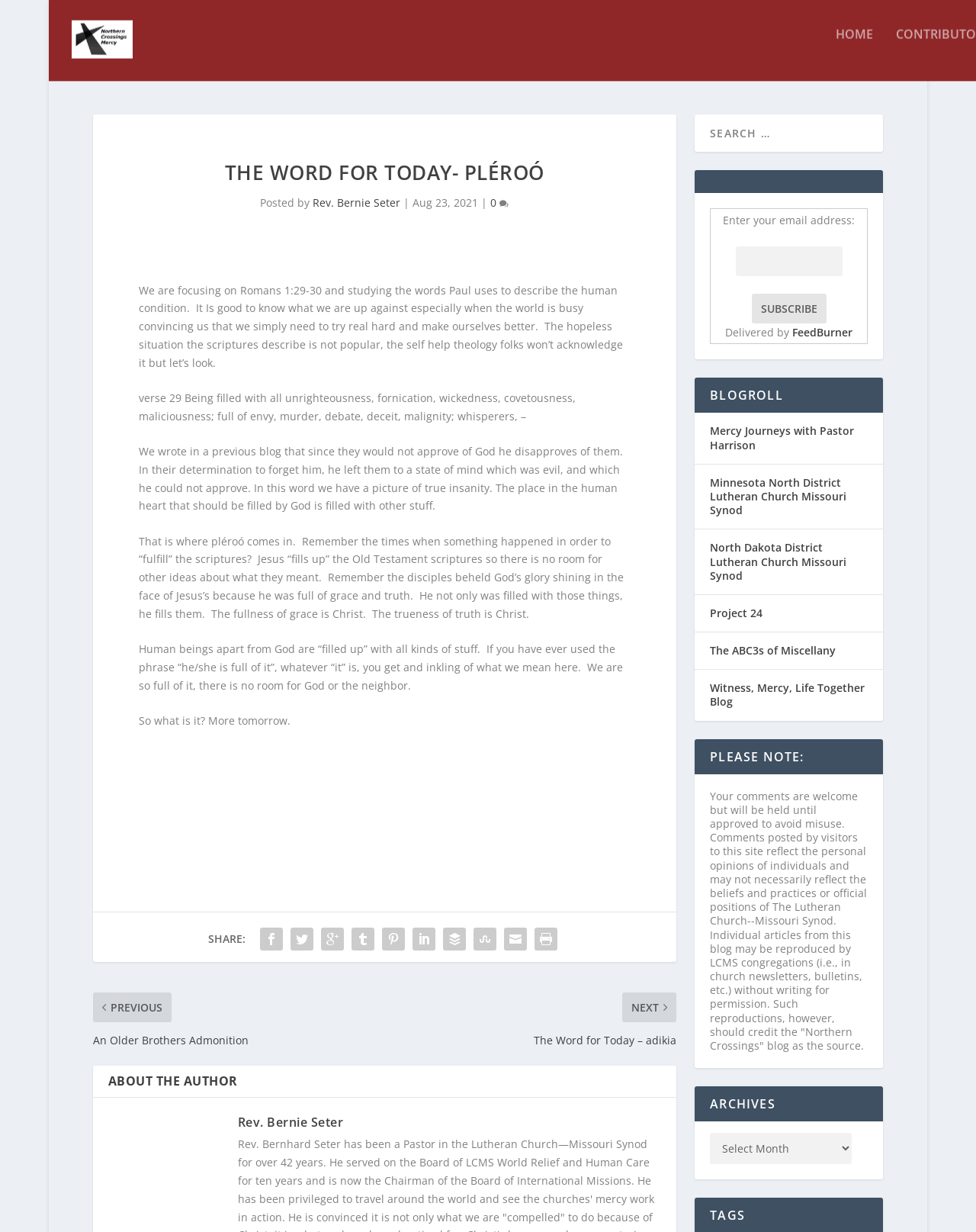Answer with a single word or phrase: 
How many social media links are available to share the article?

8